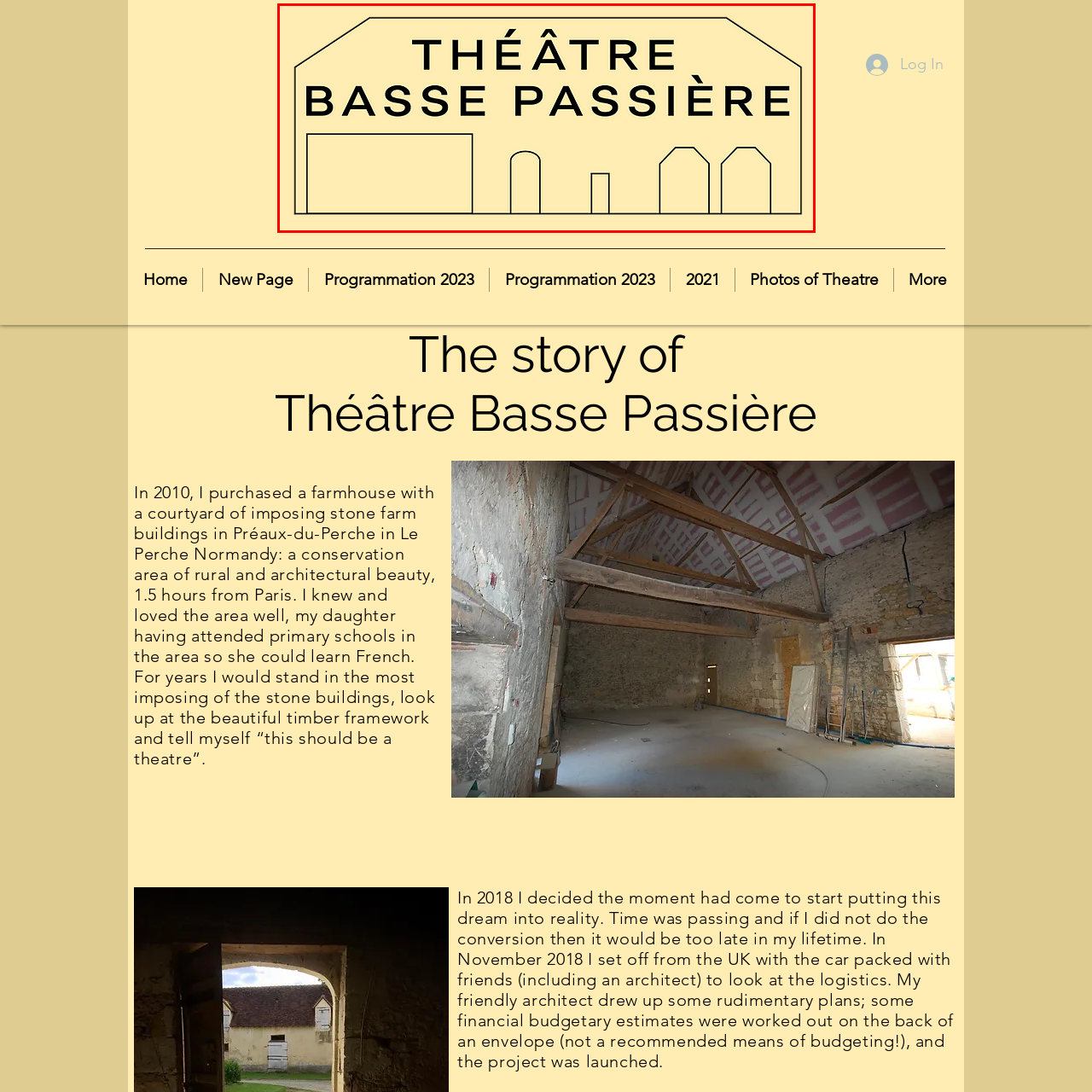Do geometric shapes represent the building's architectural features? Please look at the image within the red bounding box and provide a one-word or short-phrase answer based on what you see.

Yes